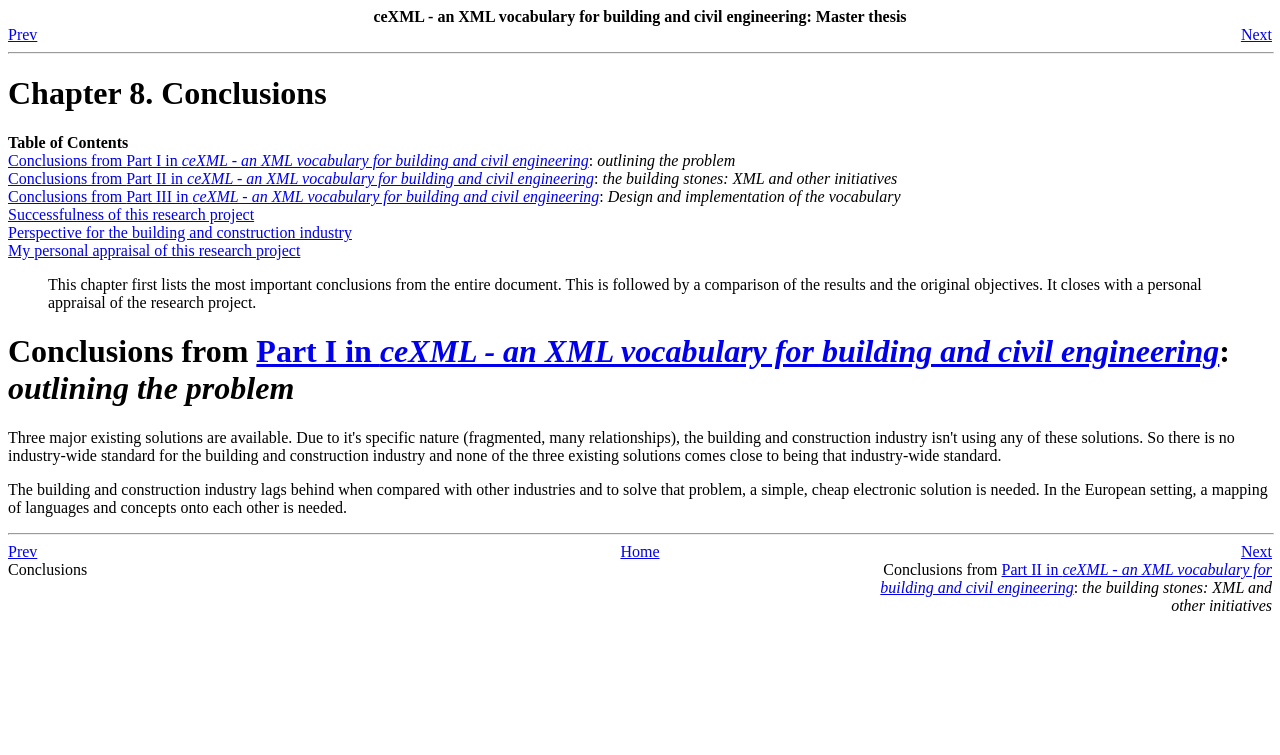Find the bounding box coordinates of the clickable element required to execute the following instruction: "view conclusions from part I". Provide the coordinates as four float numbers between 0 and 1, i.e., [left, top, right, bottom].

[0.006, 0.201, 0.099, 0.224]